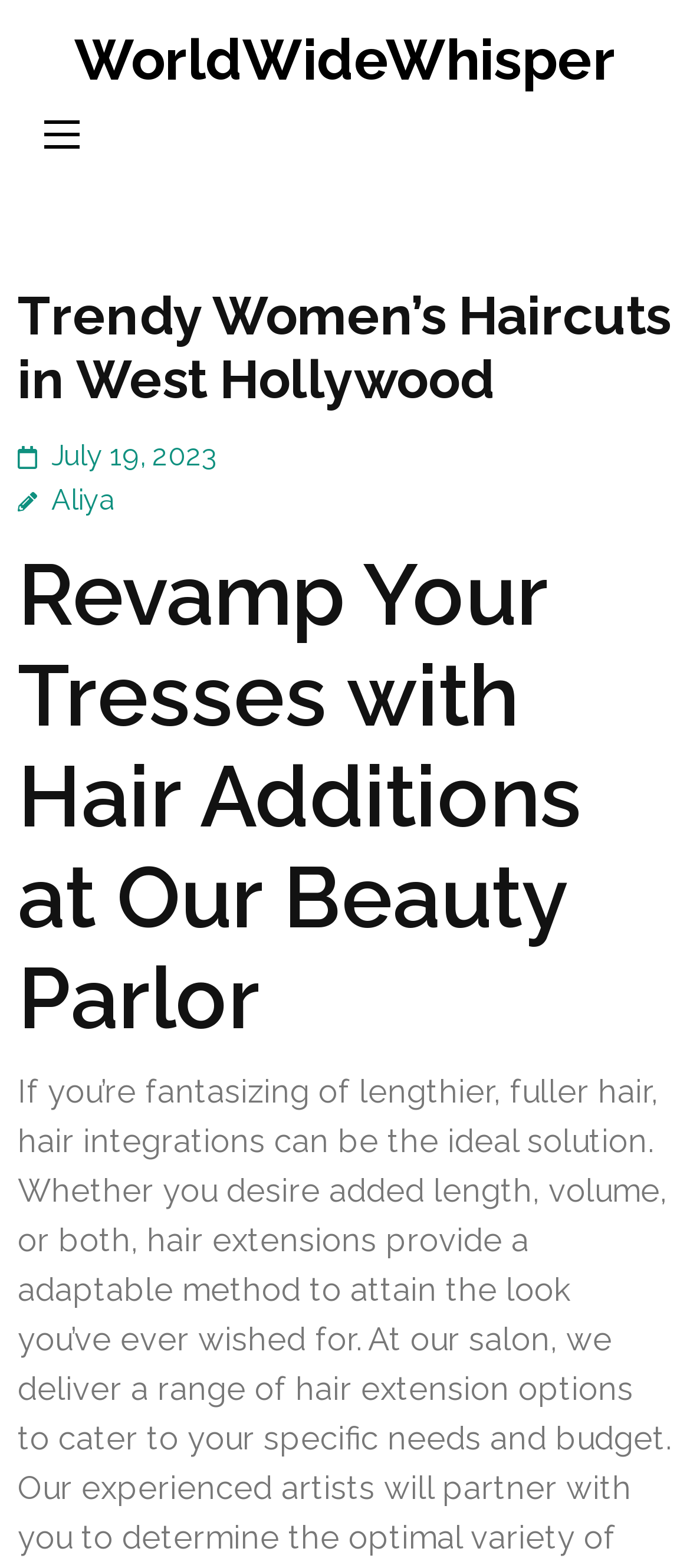Using details from the image, please answer the following question comprehensively:
What is the topic of the subheading on the webpage?

I found the subheading by looking at the heading element with the text 'Revamp Your Tresses with Hair Additions at Our Beauty Parlor' which is a child of the header element.